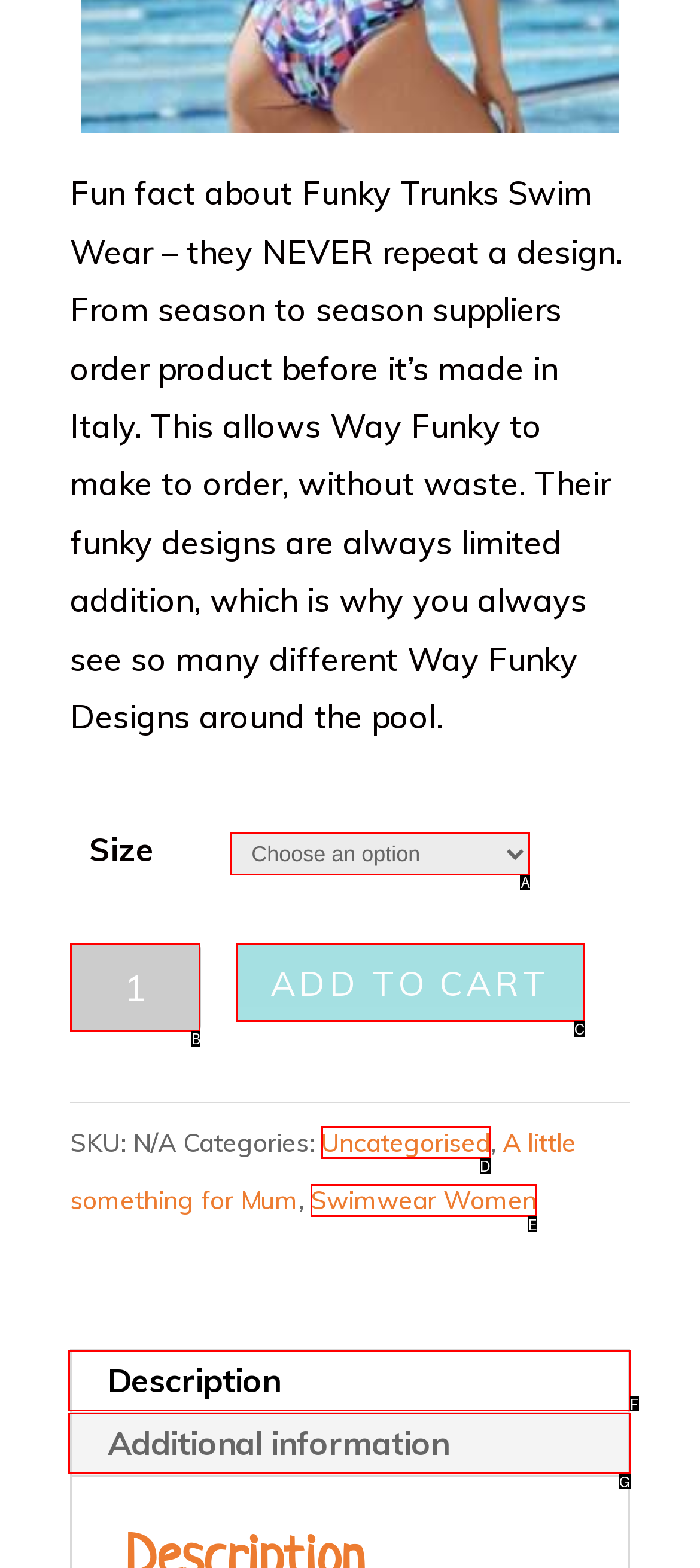Identify the HTML element that corresponds to the following description: Swimwear Women Provide the letter of the best matching option.

E